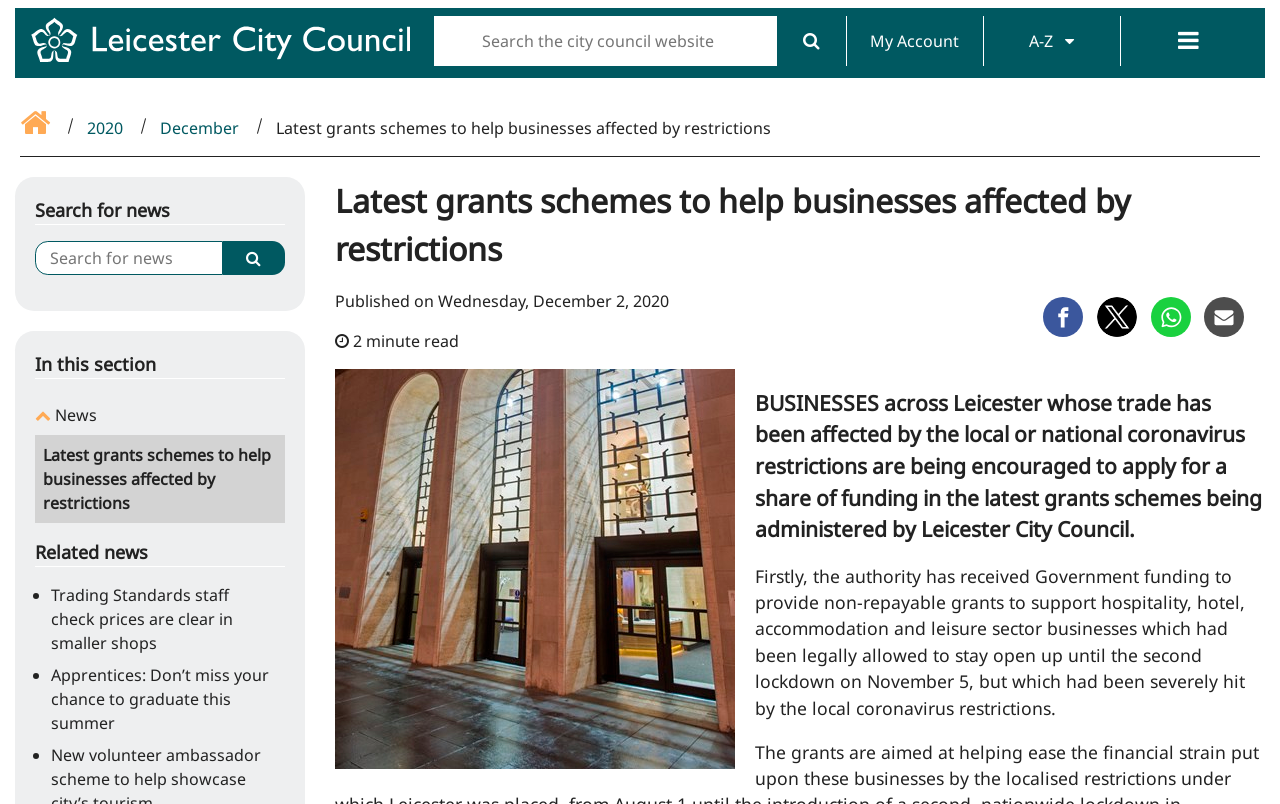Find the bounding box of the web element that fits this description: "Share on Twitter".

[0.857, 0.398, 0.888, 0.425]